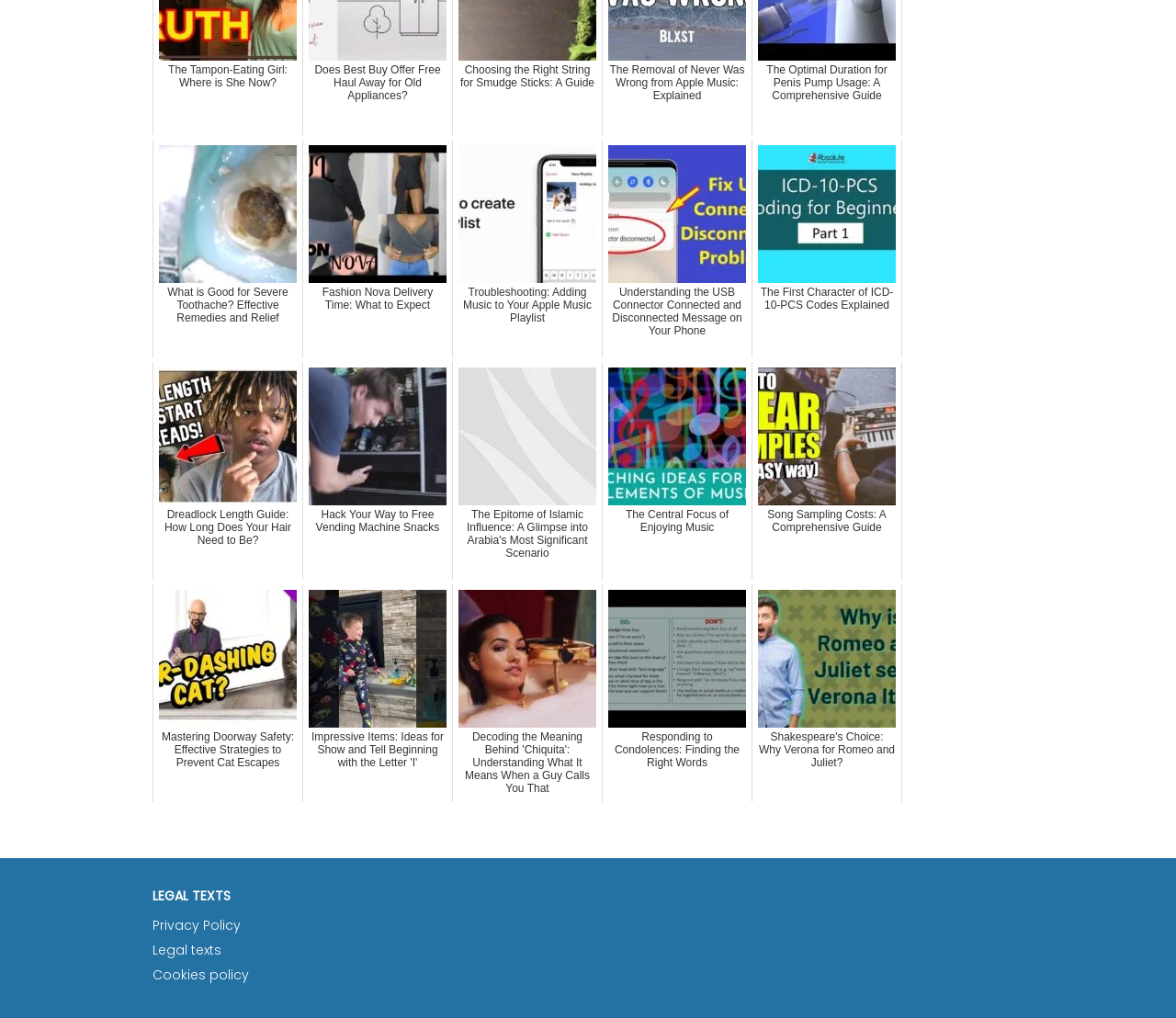Identify the bounding box of the HTML element described here: "Cookies policy". Provide the coordinates as four float numbers between 0 and 1: [left, top, right, bottom].

[0.13, 0.948, 0.212, 0.966]